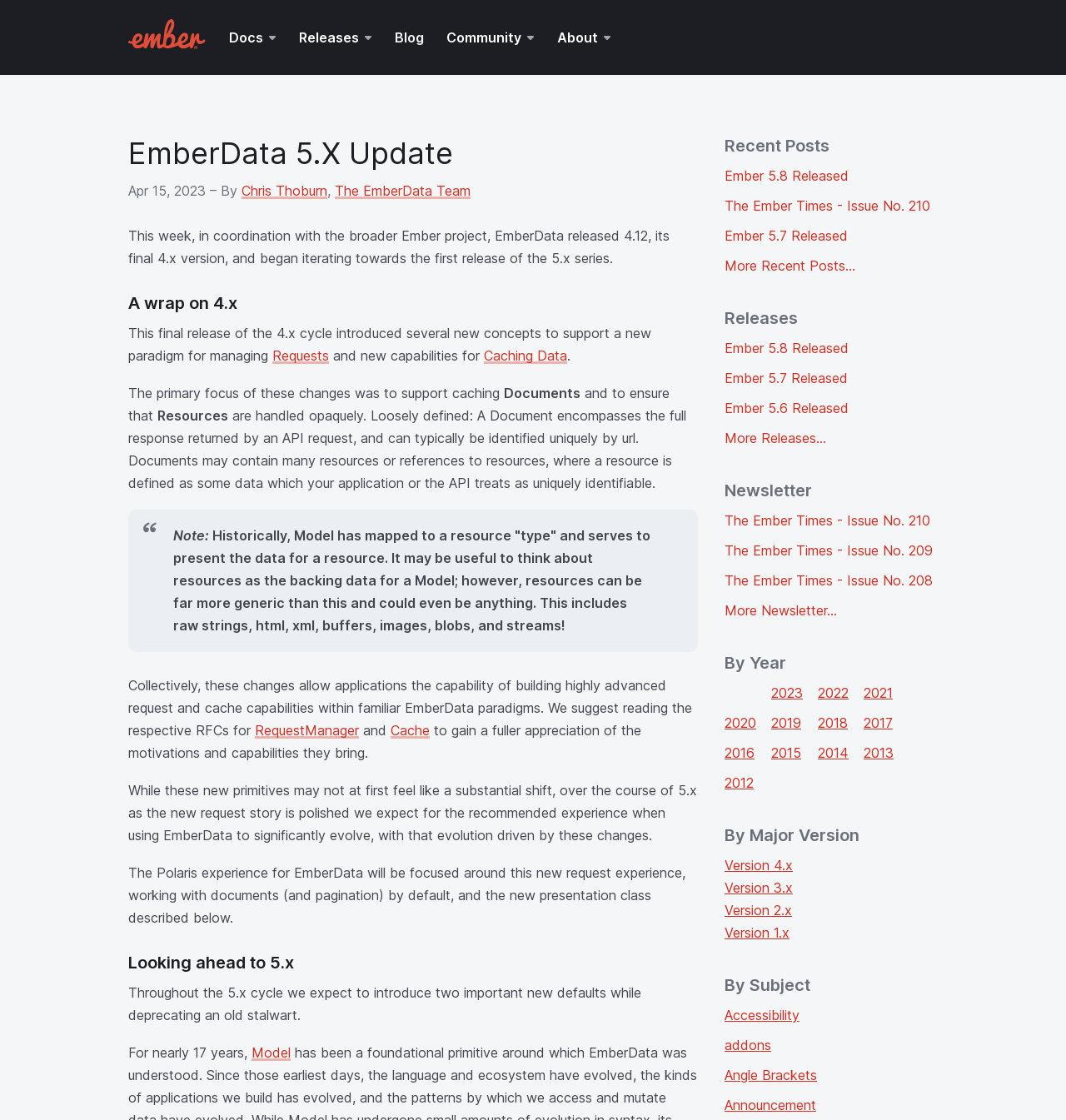Provide the bounding box coordinates for the UI element described in this sentence: "About". The coordinates should be four float values between 0 and 1, i.e., [left, top, right, bottom].

[0.517, 0.02, 0.574, 0.047]